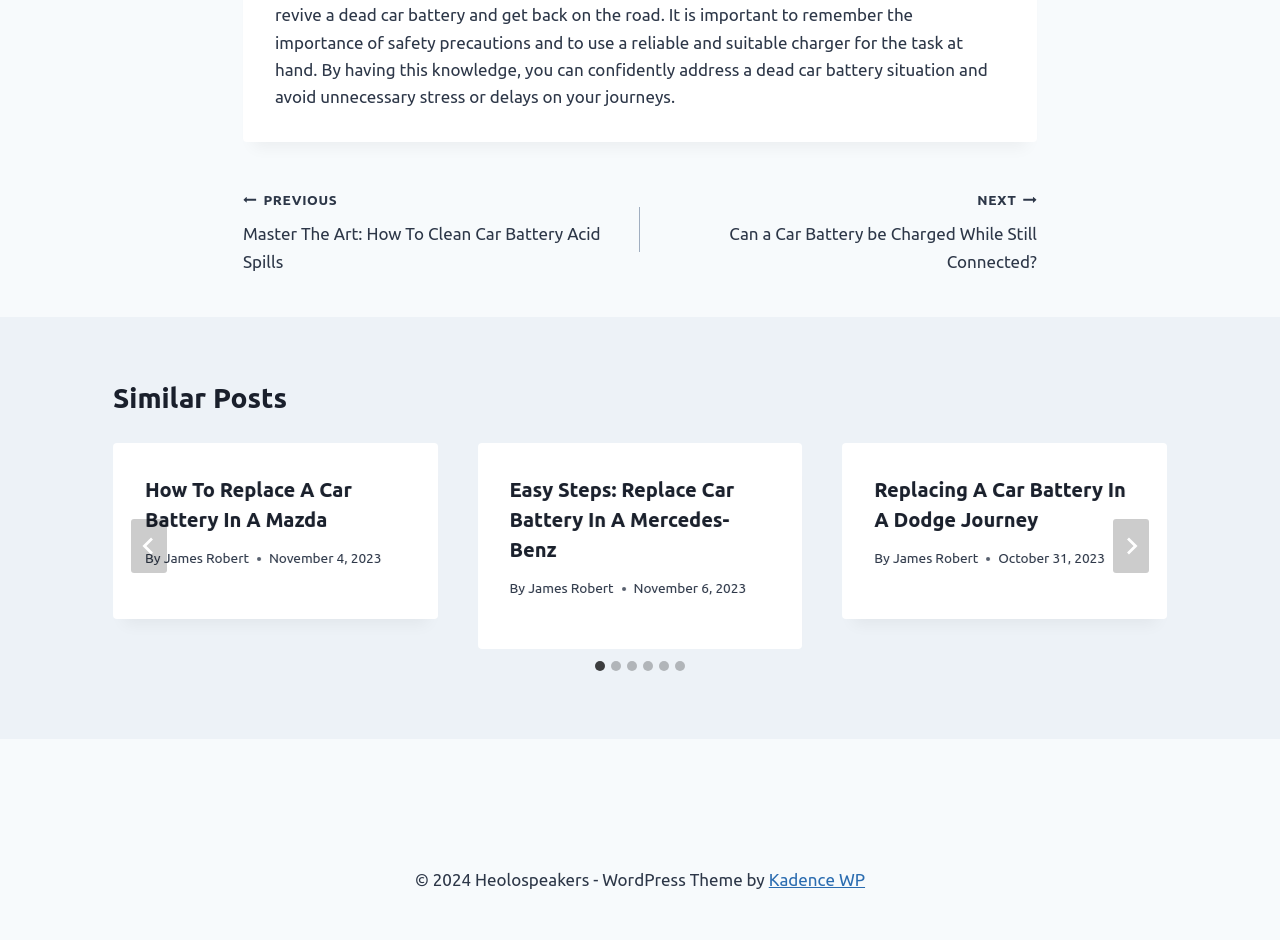Given the webpage screenshot, identify the bounding box of the UI element that matches this description: "aria-label="Go to last slide"".

[0.102, 0.552, 0.13, 0.609]